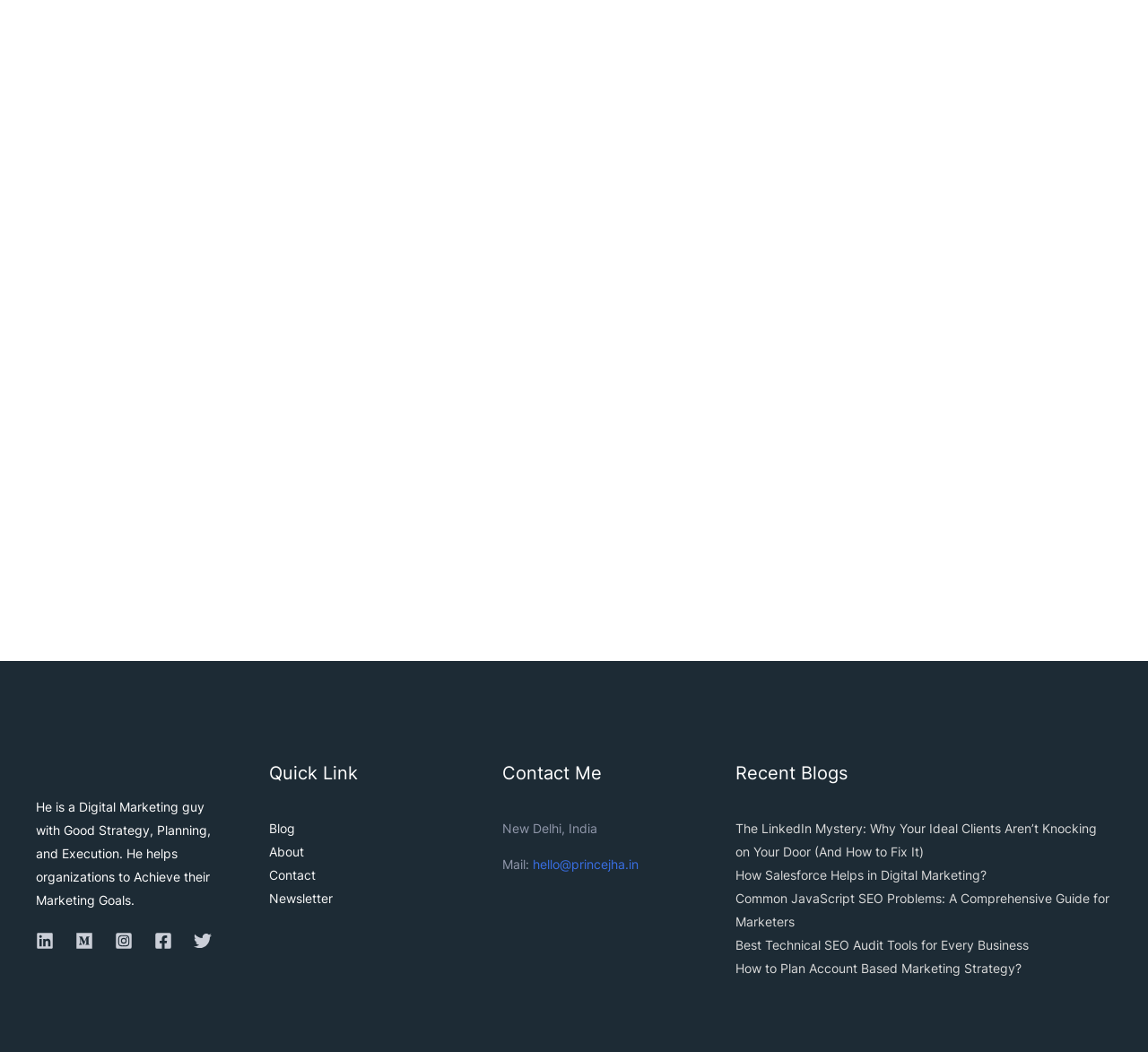Provide the bounding box coordinates of the HTML element this sentence describes: "About". The bounding box coordinates consist of four float numbers between 0 and 1, i.e., [left, top, right, bottom].

[0.234, 0.802, 0.265, 0.817]